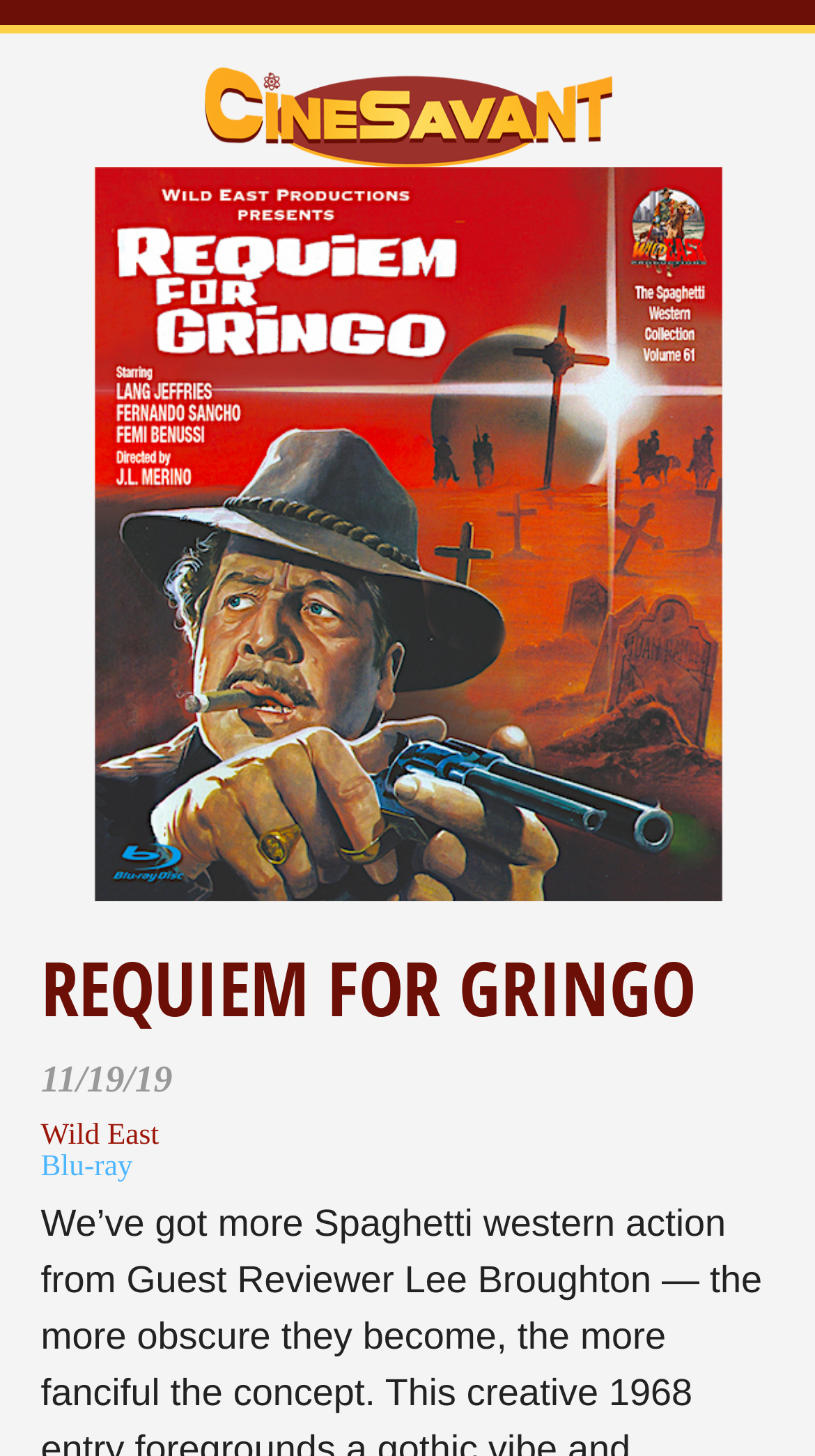What is the format of the media?
Please provide a full and detailed response to the question.

The format of the media can be determined by looking at the static text element with the text 'Blu-ray', which is likely to indicate the format of the media being discussed in the article.